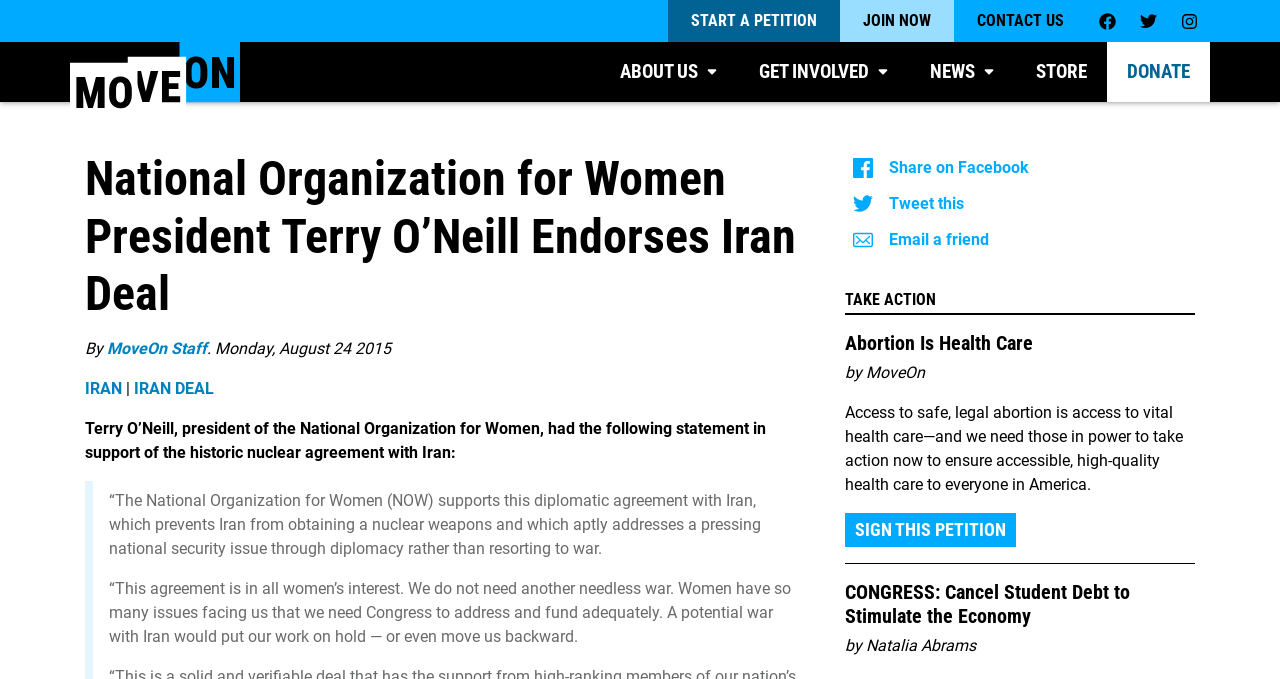Please locate the bounding box coordinates of the element that needs to be clicked to achieve the following instruction: "Click the 'JOIN NOW' link". The coordinates should be four float numbers between 0 and 1, i.e., [left, top, right, bottom].

[0.656, 0.0, 0.745, 0.062]